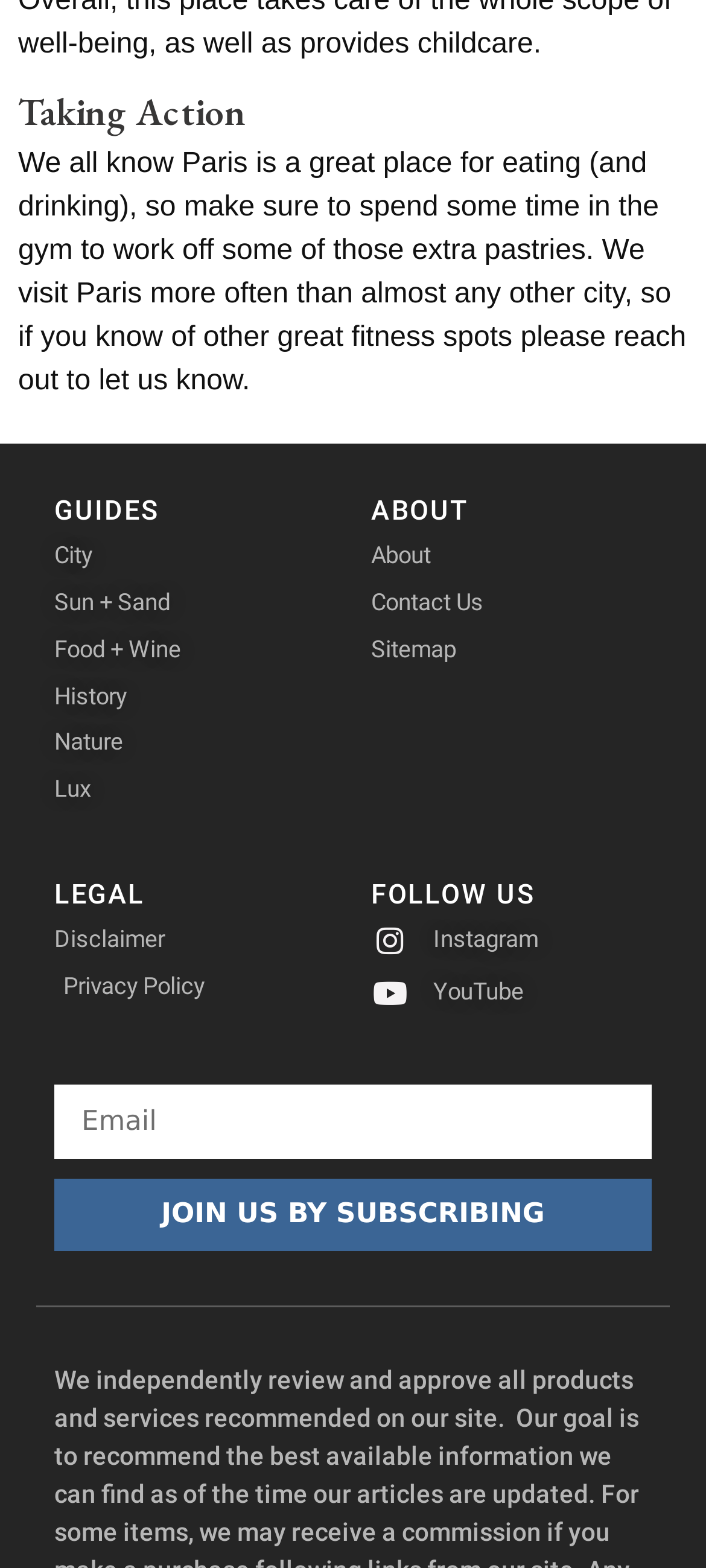Determine the bounding box coordinates for the clickable element to execute this instruction: "Read about the disclaimer". Provide the coordinates as four float numbers between 0 and 1, i.e., [left, top, right, bottom].

[0.077, 0.588, 0.474, 0.612]